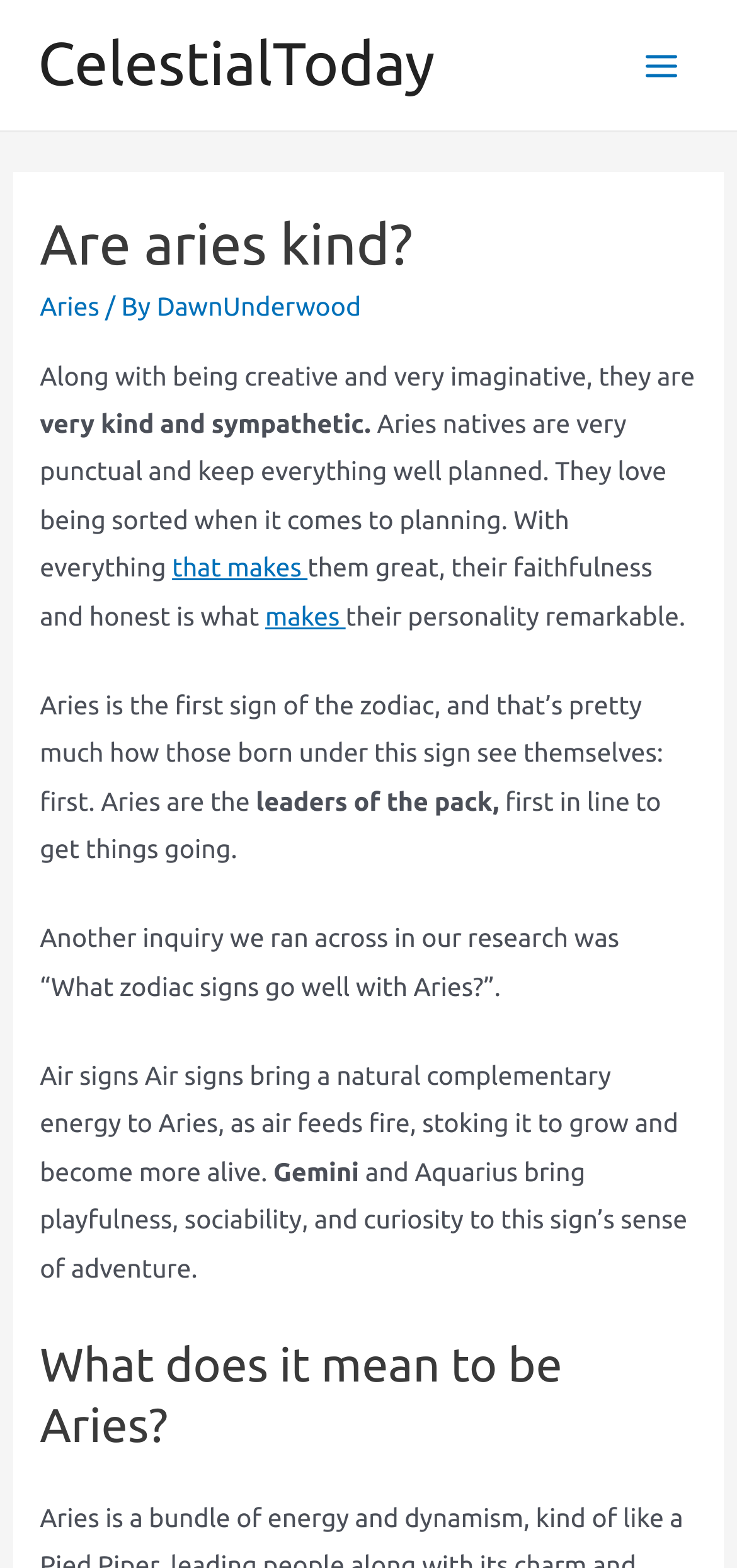What do Gemini and Aquarius bring to Aries?
Please use the image to provide an in-depth answer to the question.

According to the webpage, Gemini and Aquarius bring playfulness, sociability, and curiosity to Aries, which means they add a fun and adventurous element to Aries' sense of adventure.